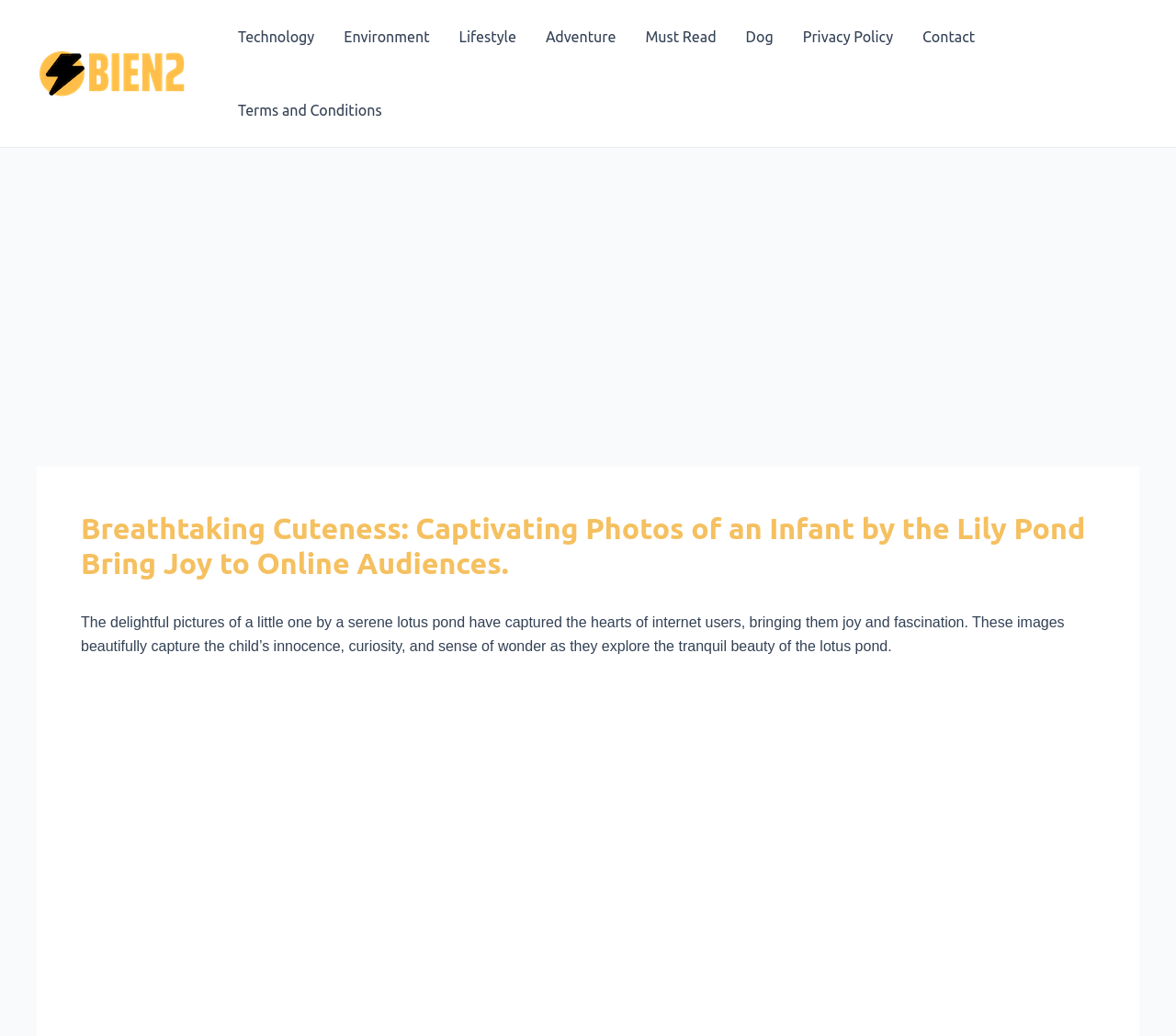Give a short answer using one word or phrase for the question:
What categories are available in the site navigation?

Technology, Environment, etc.